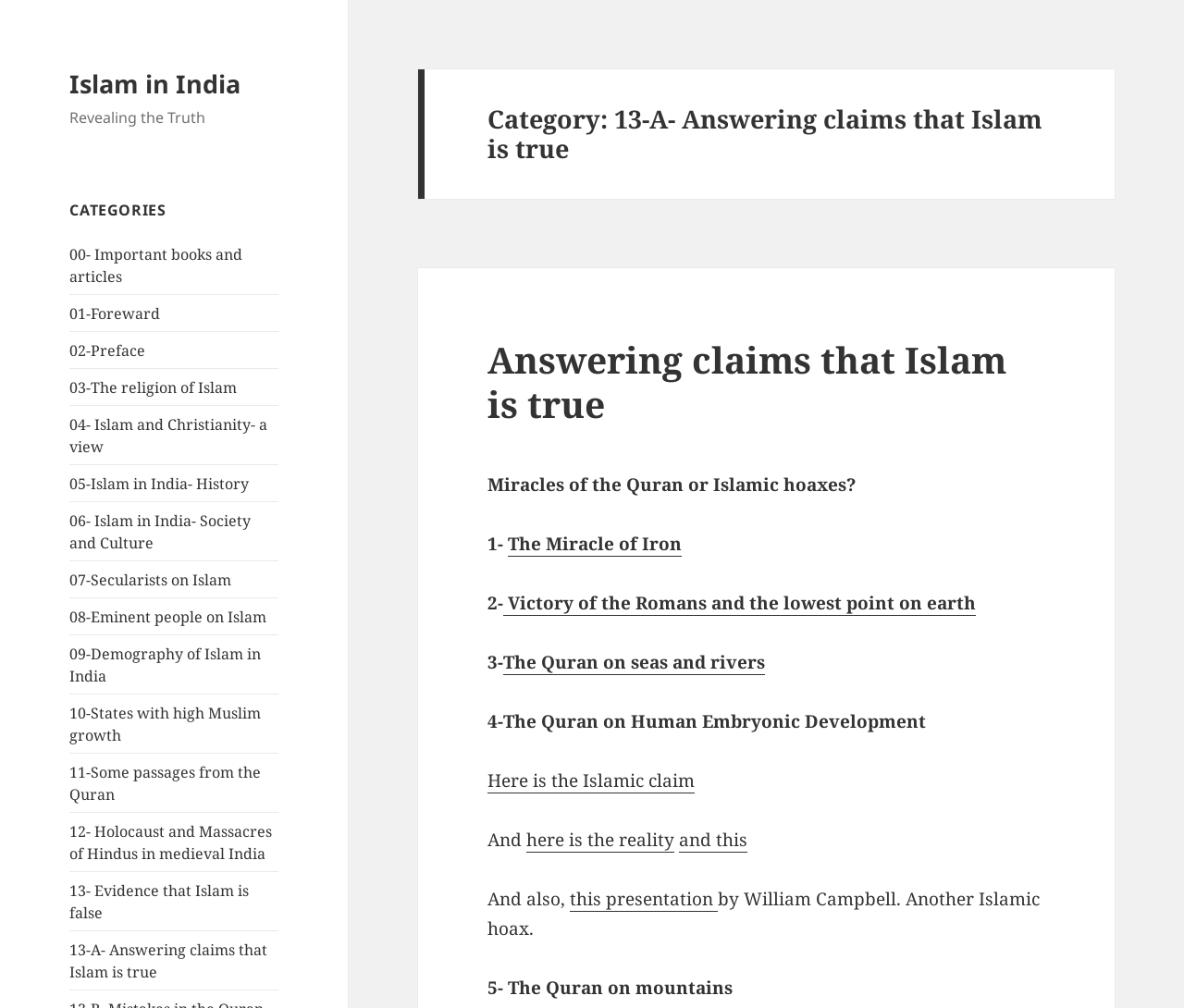Highlight the bounding box coordinates of the region I should click on to meet the following instruction: "Click on the link 'Islam in India'".

[0.059, 0.066, 0.203, 0.1]